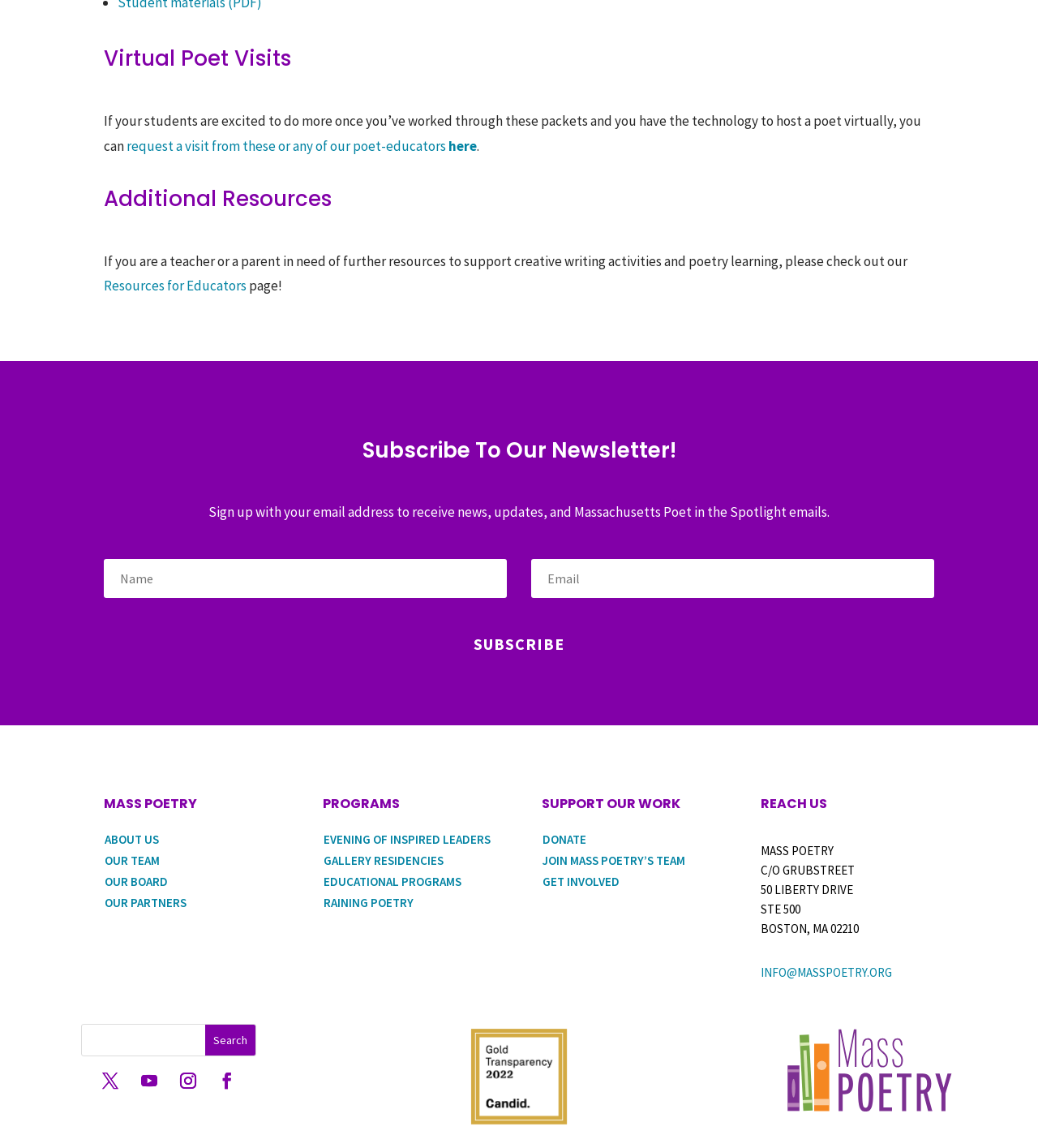What is the organization's name?
Could you give a comprehensive explanation in response to this question?

The organization's name is mentioned in the heading 'MASS POETRY' and also in the link 'Mass Poetry' at the bottom of the page.